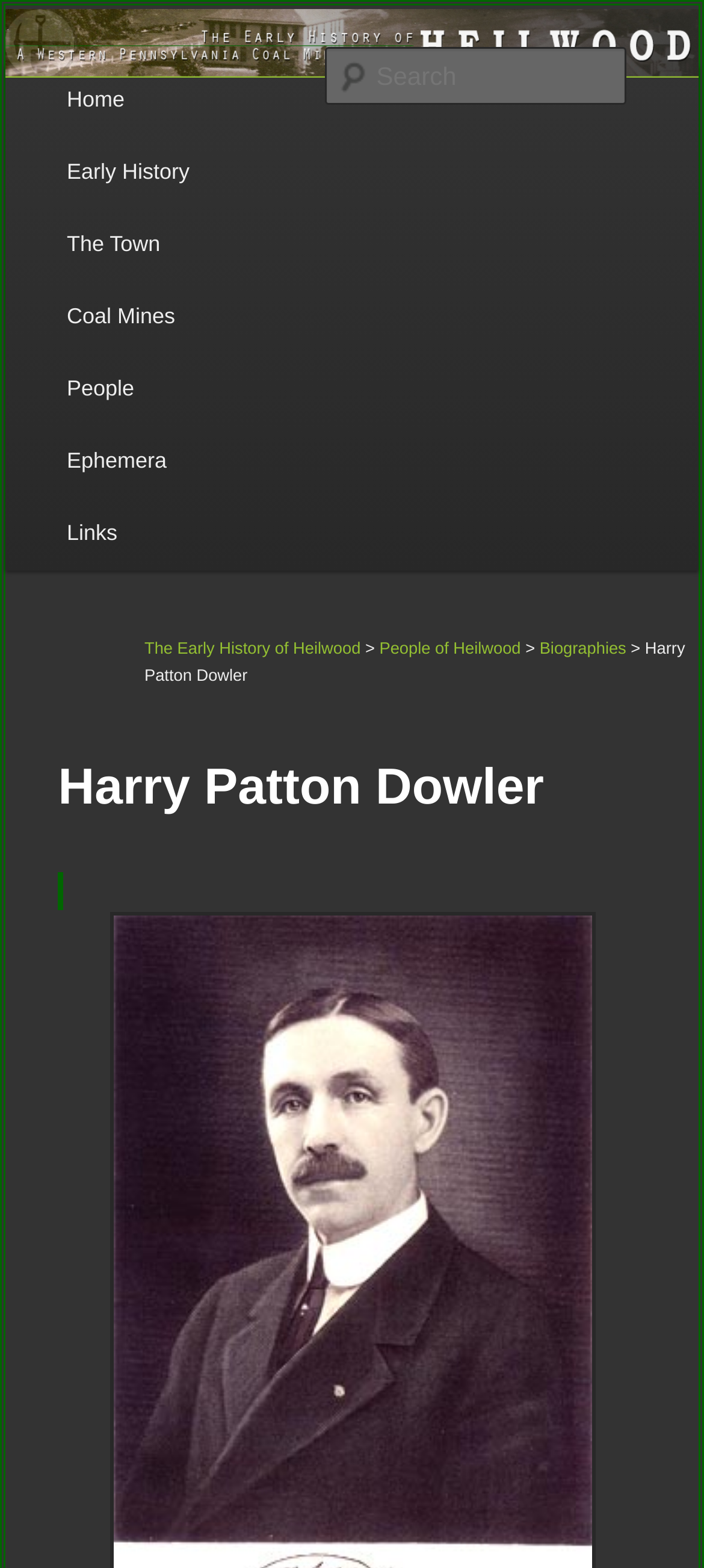Provide your answer in one word or a succinct phrase for the question: 
What is the name of the town being described on this webpage?

Heilwood